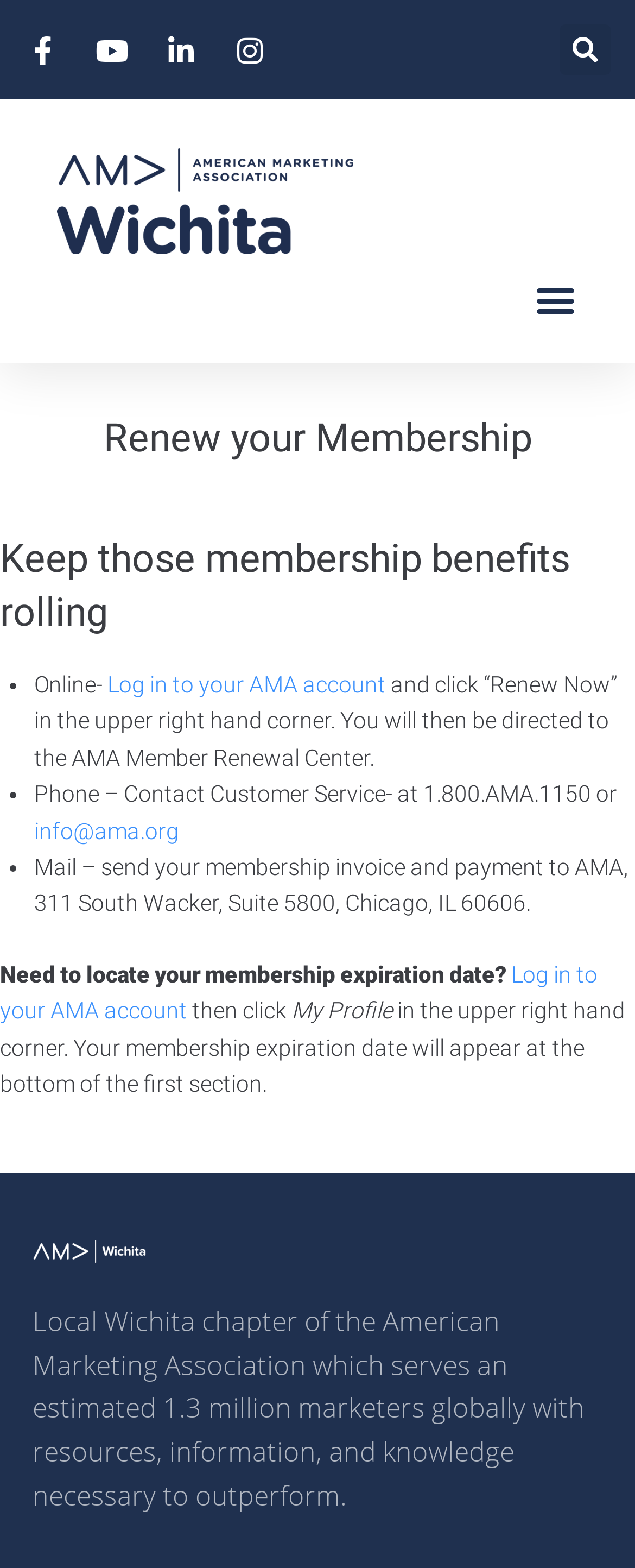Determine the main heading text of the webpage.

Renew your Membership